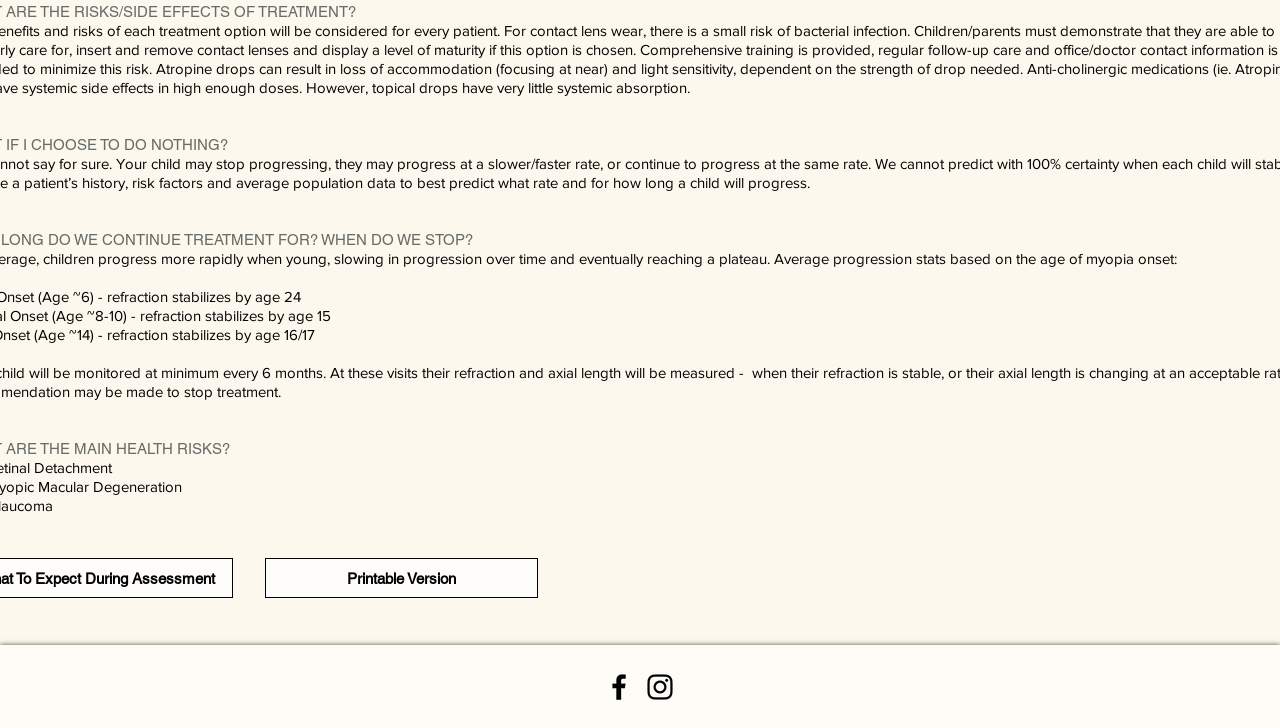Provide a brief response to the question below using a single word or phrase: 
What is the shape of the 'Facebook' icon?

Image